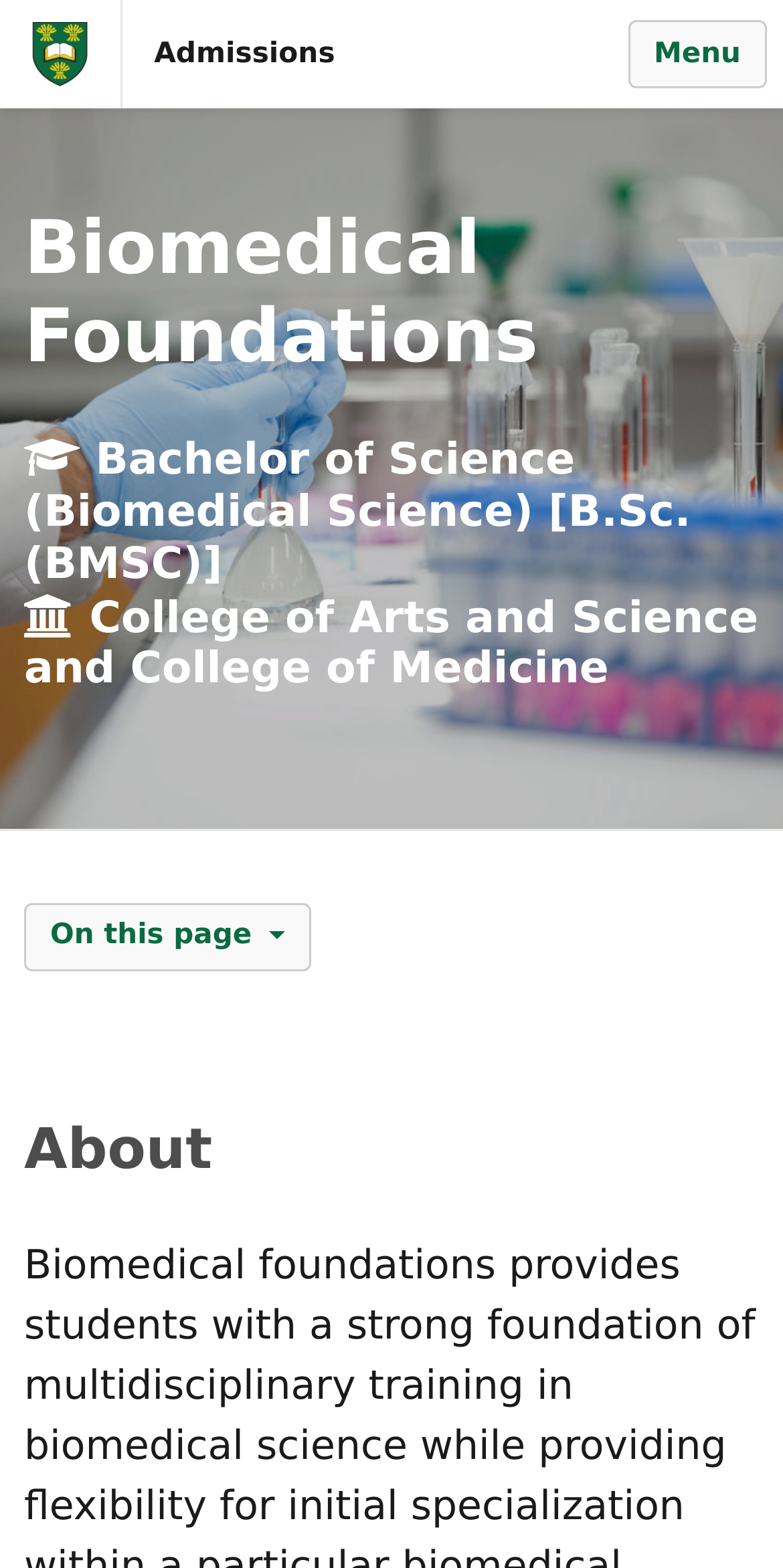Based on the provided description, "Defstobj", find the bounding box of the corresponding UI element in the screenshot.

None